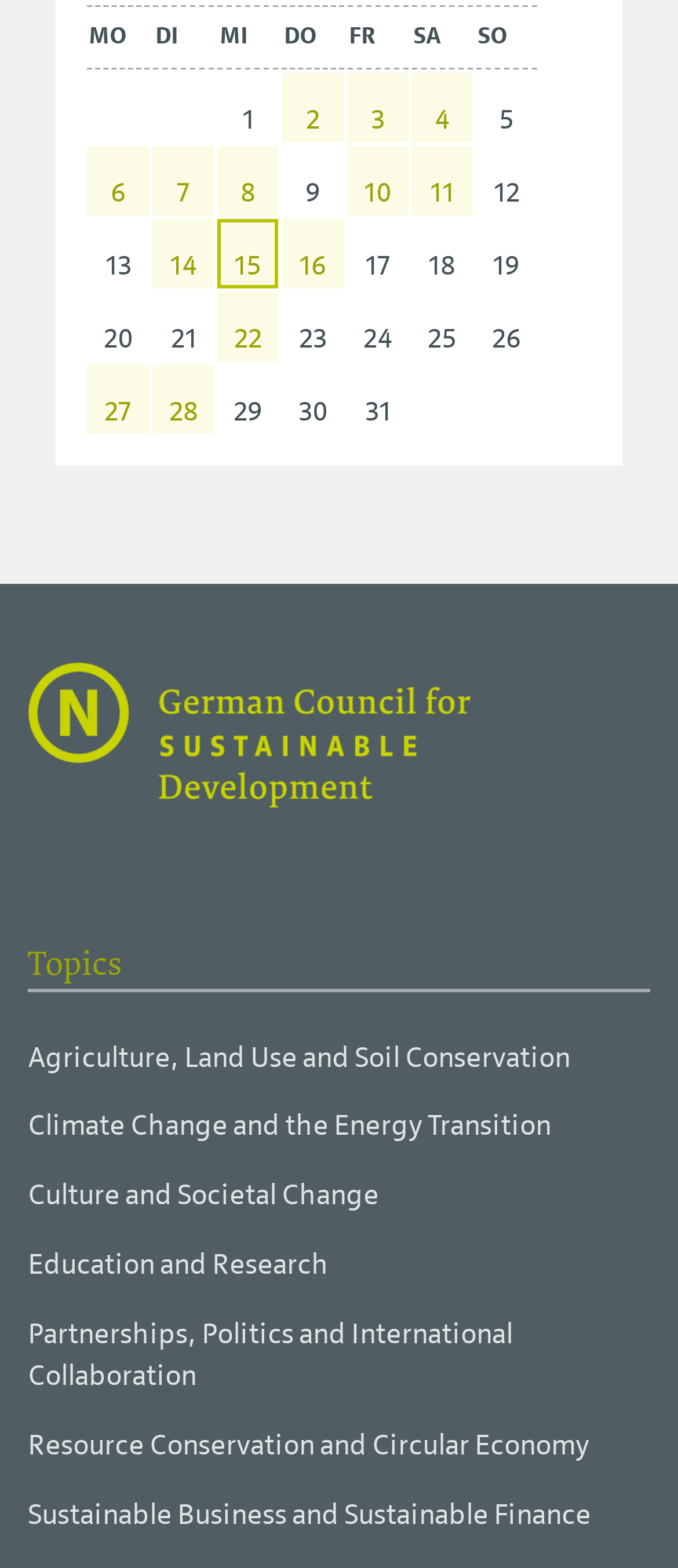Determine the bounding box coordinates of the area to click in order to meet this instruction: "Click the LinkedIn link".

None